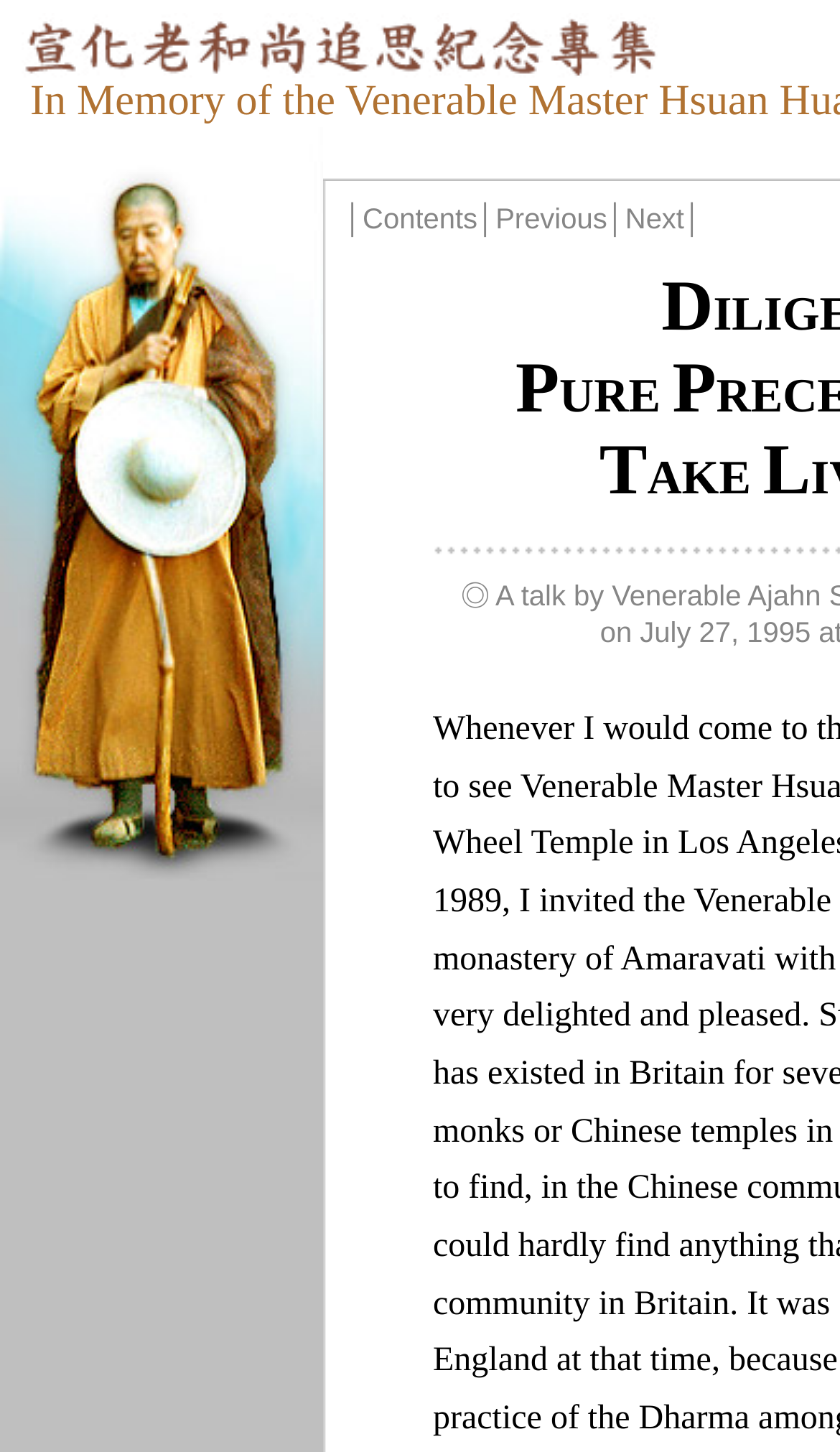Please find the bounding box for the UI element described by: "Contents".

[0.432, 0.139, 0.568, 0.162]